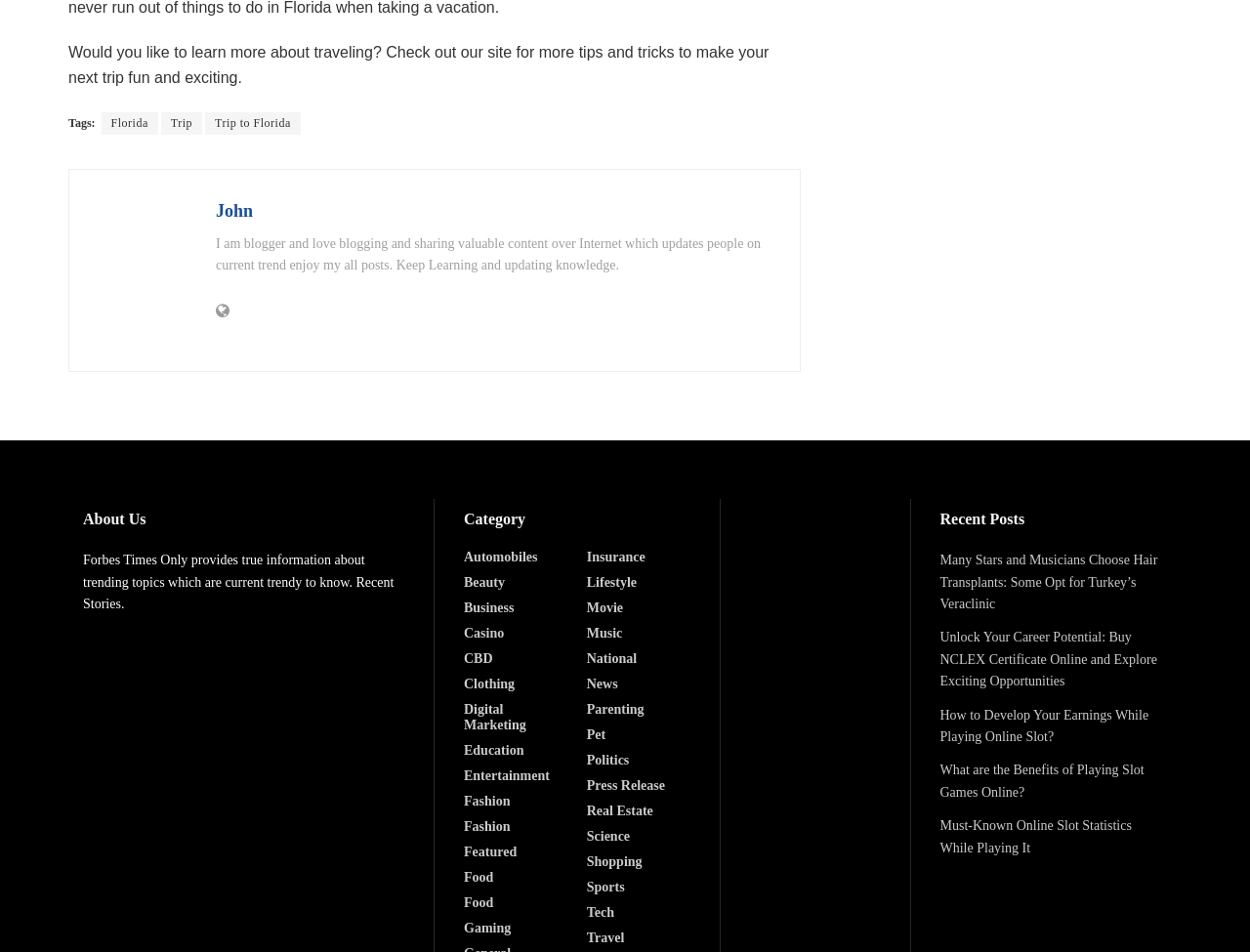Please reply to the following question with a single word or a short phrase:
What is the topic of the recent post 'Many Stars and Musicians Choose Hair Transplants: Some Opt for Turkey’s Veraclinic'?

Hair Transplants